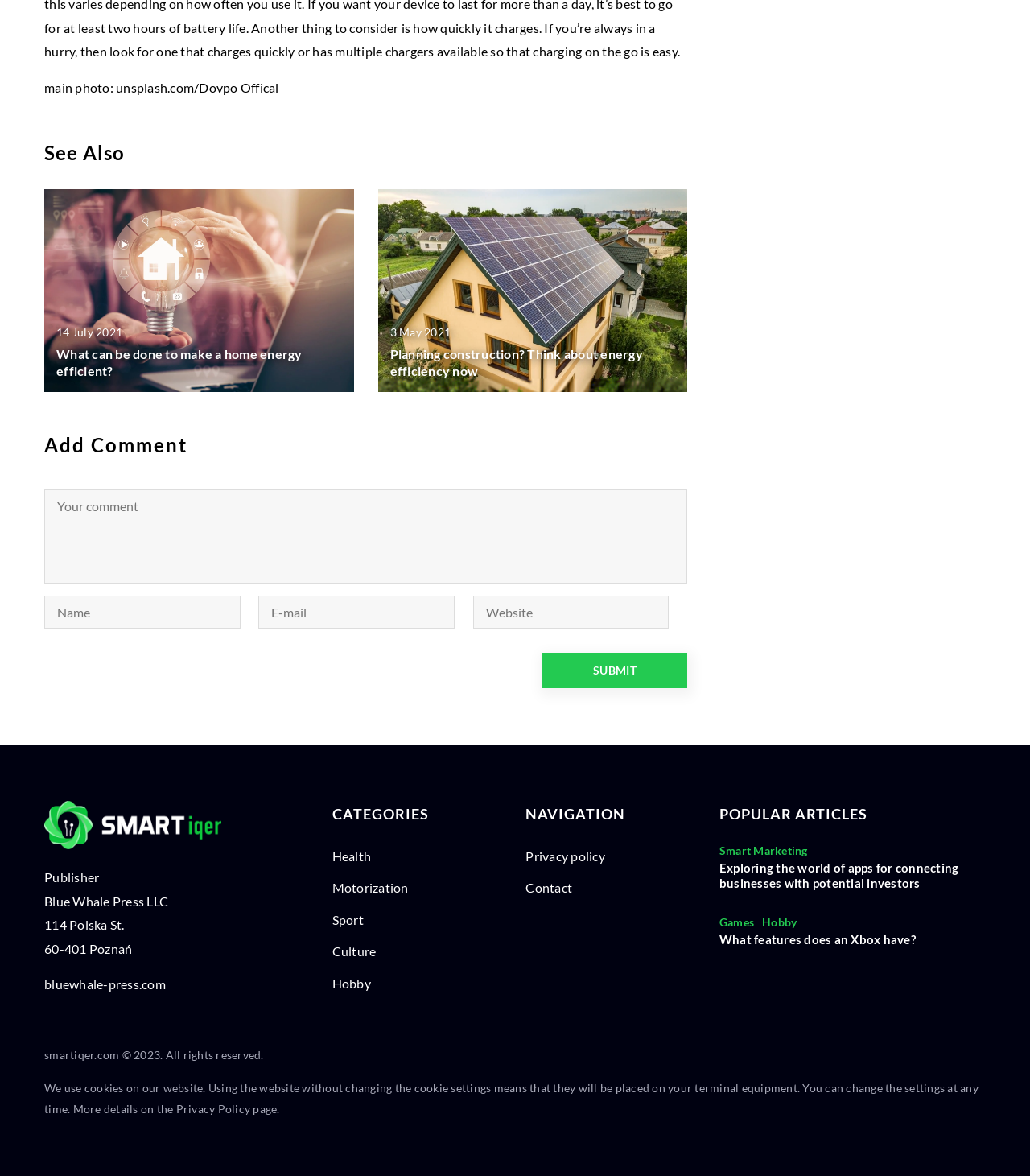What is the main photo from?
Please provide a detailed answer to the question.

The main photo is attributed to unsplash.com/Dovpo Offical, which is mentioned in the StaticText element with ID 133 at the top of the webpage.